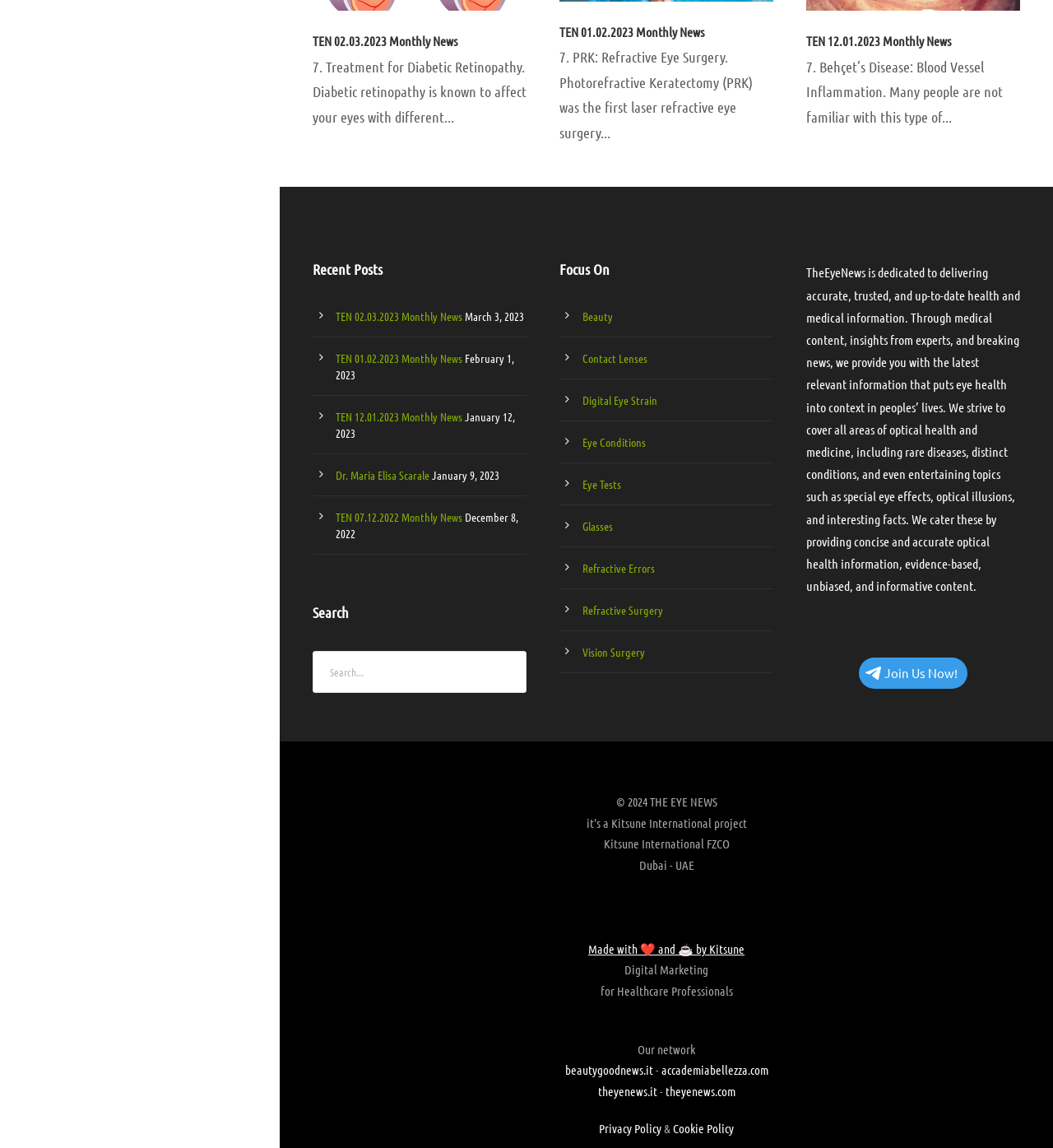Pinpoint the bounding box coordinates of the element to be clicked to execute the instruction: "Read the latest news".

[0.297, 0.029, 0.434, 0.043]